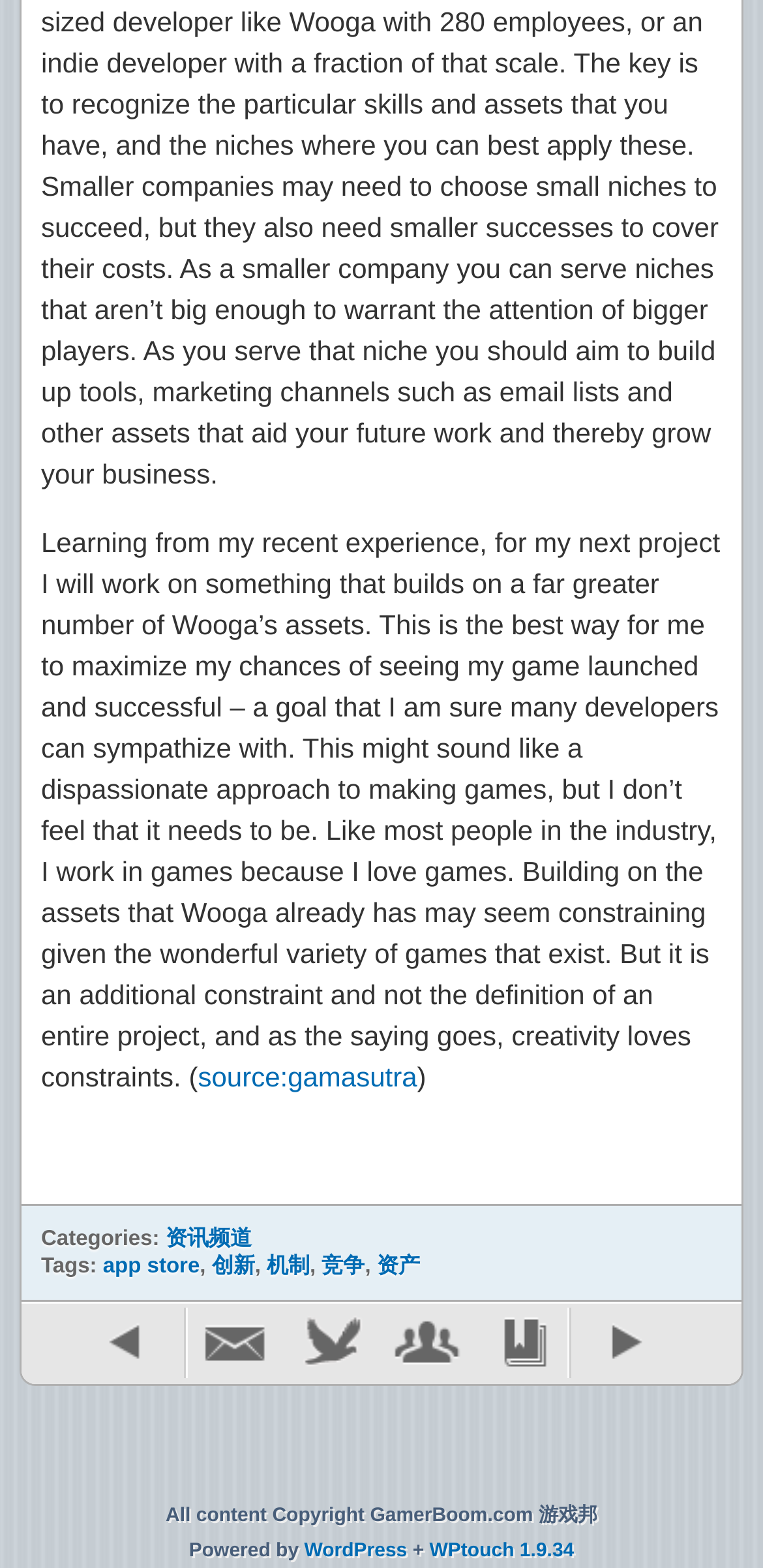What is the author's goal?
Provide a fully detailed and comprehensive answer to the question.

The author mentions in the first paragraph that their goal is to see their game launched and successful, which is a common goal for many developers in the industry.